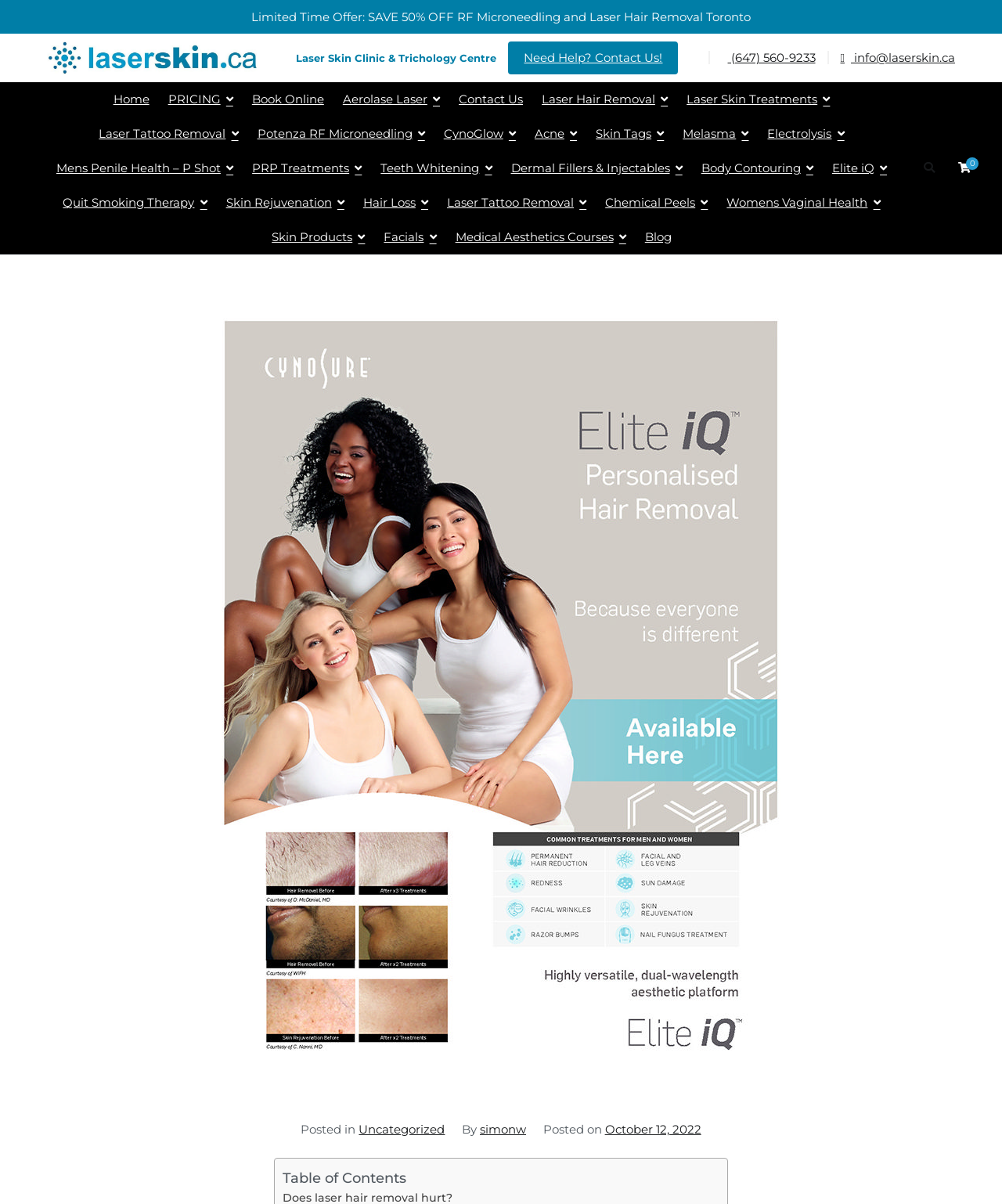Please indicate the bounding box coordinates for the clickable area to complete the following task: "Read the blog". The coordinates should be specified as four float numbers between 0 and 1, i.e., [left, top, right, bottom].

[0.644, 0.188, 0.67, 0.206]